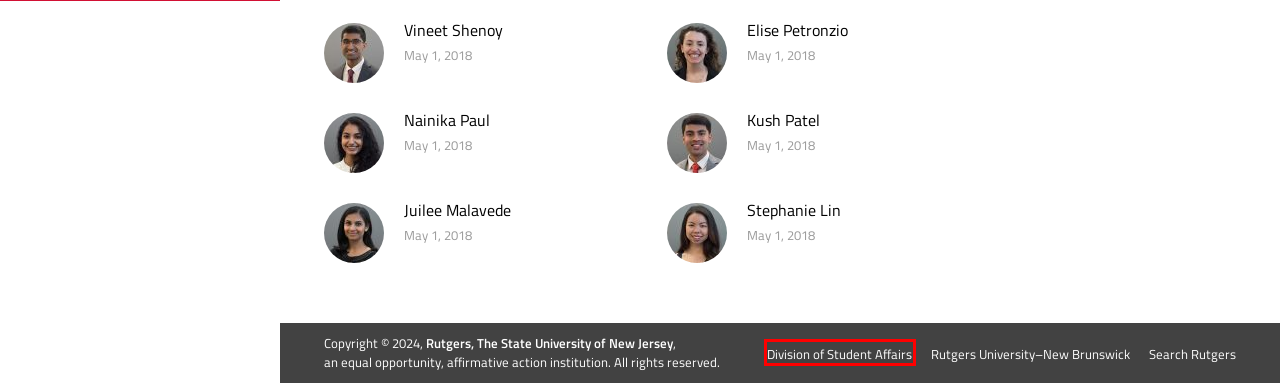Inspect the screenshot of a webpage with a red rectangle bounding box. Identify the webpage description that best corresponds to the new webpage after clicking the element inside the bounding box. Here are the candidates:
A. Juilee Malavede – Awards
B. Vineet Shenoy – Awards
C. Homepage | Division of Student Affairs New Brunswick
D. Nainika Paul – Awards
E. Stephanie Lin – Awards
F. Kush Patel – Awards
G. Rutgers Search
H. Elise Petronzio – Awards

C